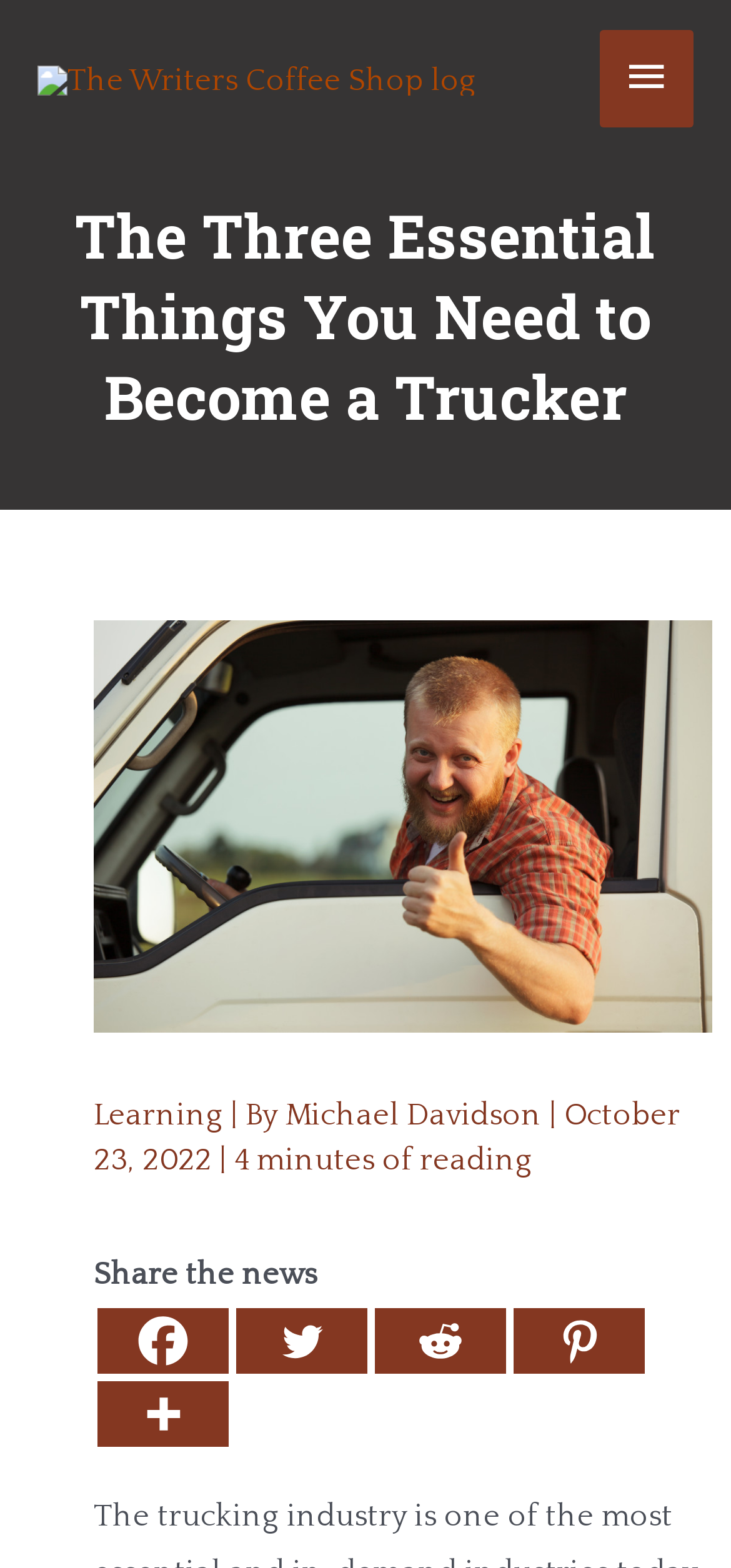Determine the bounding box coordinates for the clickable element required to fulfill the instruction: "Learn more about becoming a trucker". Provide the coordinates as four float numbers between 0 and 1, i.e., [left, top, right, bottom].

[0.128, 0.701, 0.305, 0.722]